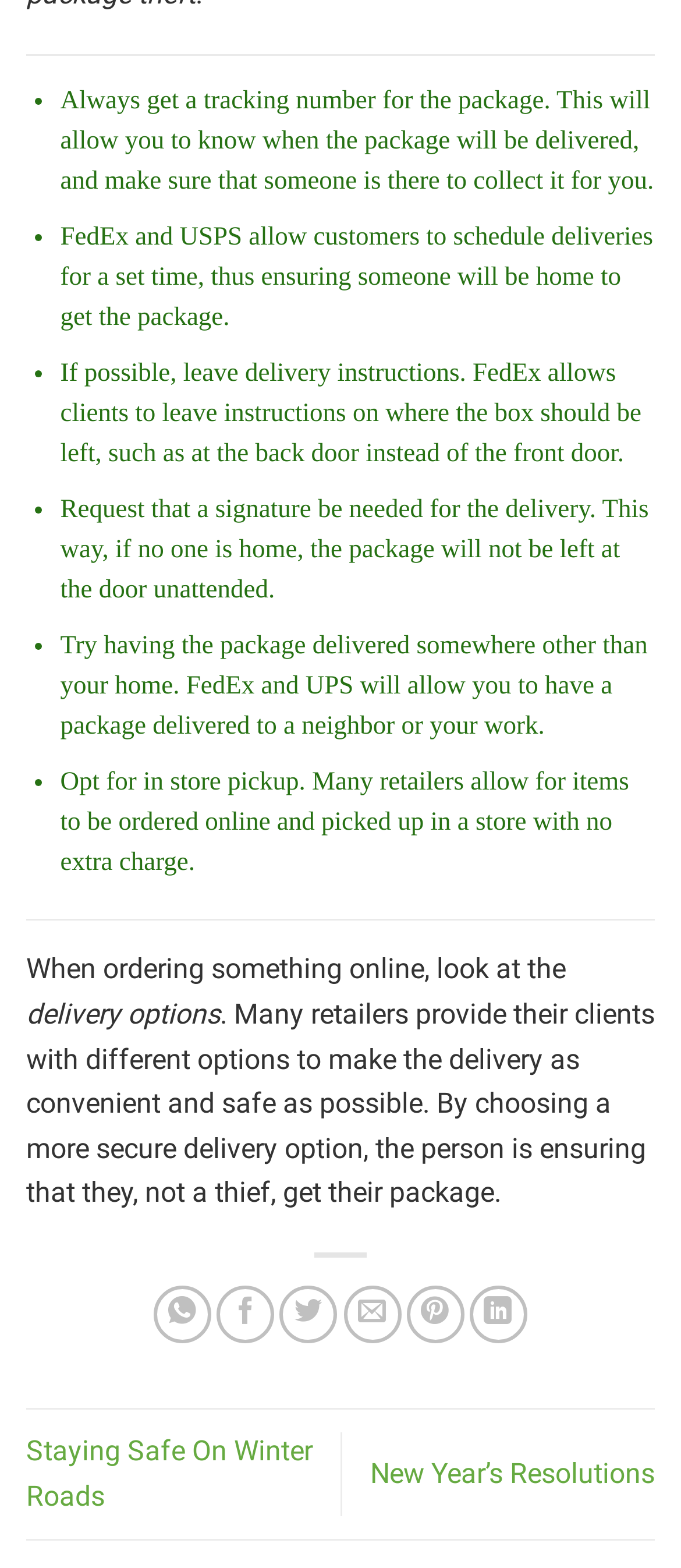Please answer the following question using a single word or phrase: What is the purpose of leaving delivery instructions?

Specify where to leave the package